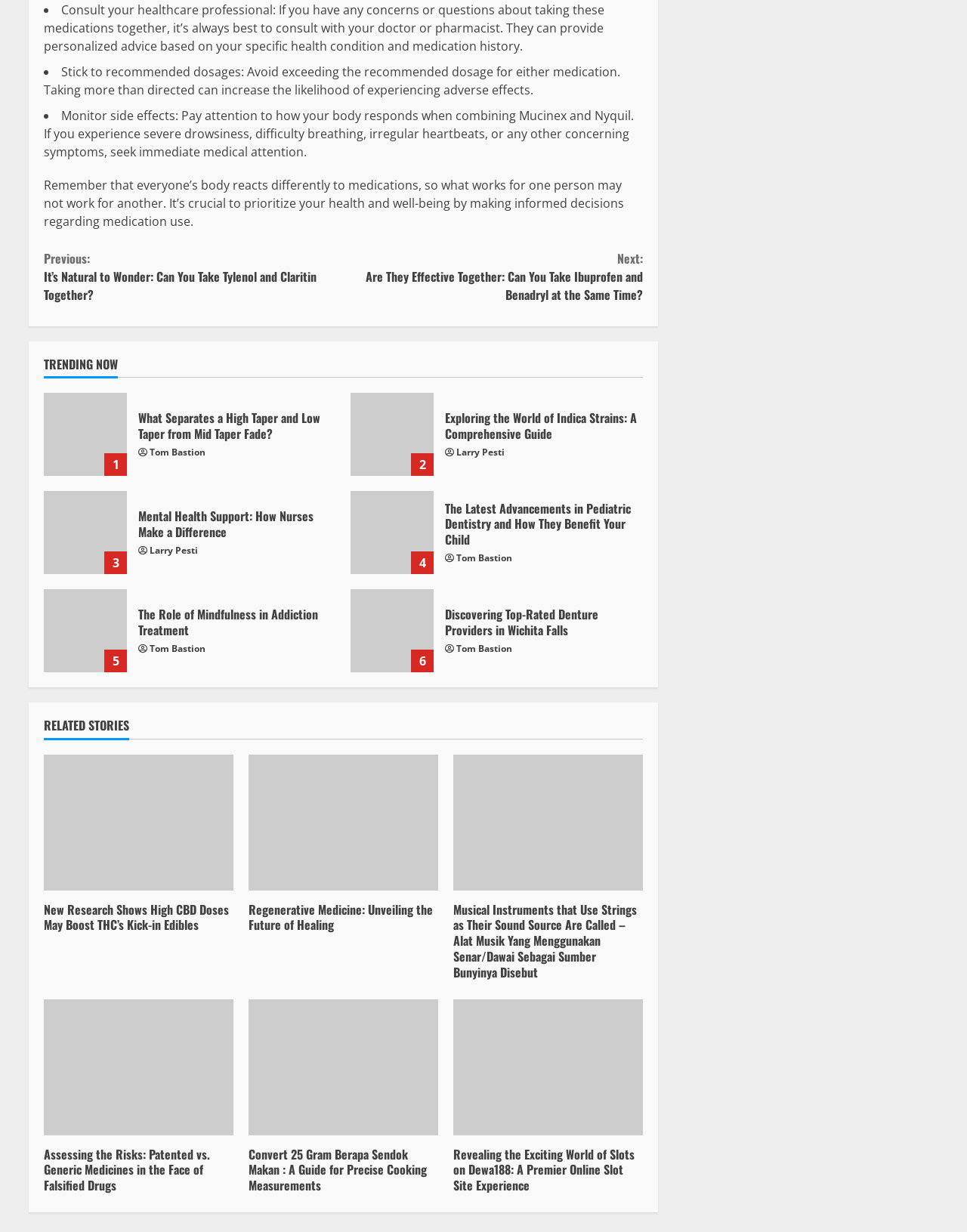Using the provided element description: "Tom Bastion", identify the bounding box coordinates. The coordinates should be four floats between 0 and 1 in the order [left, top, right, bottom].

[0.472, 0.448, 0.53, 0.459]